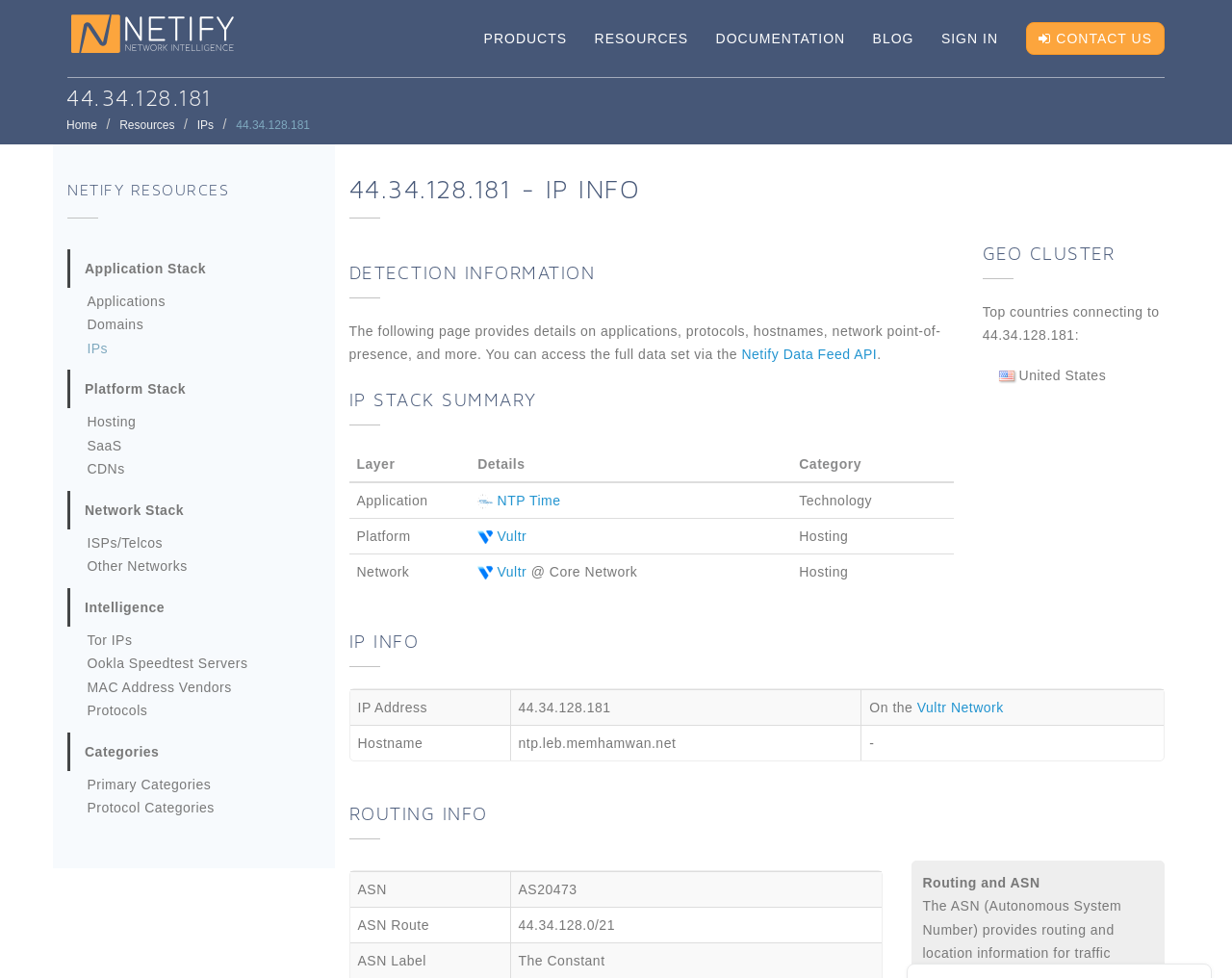Given the element description "Netify Data Feed API", identify the bounding box of the corresponding UI element.

[0.602, 0.355, 0.712, 0.37]